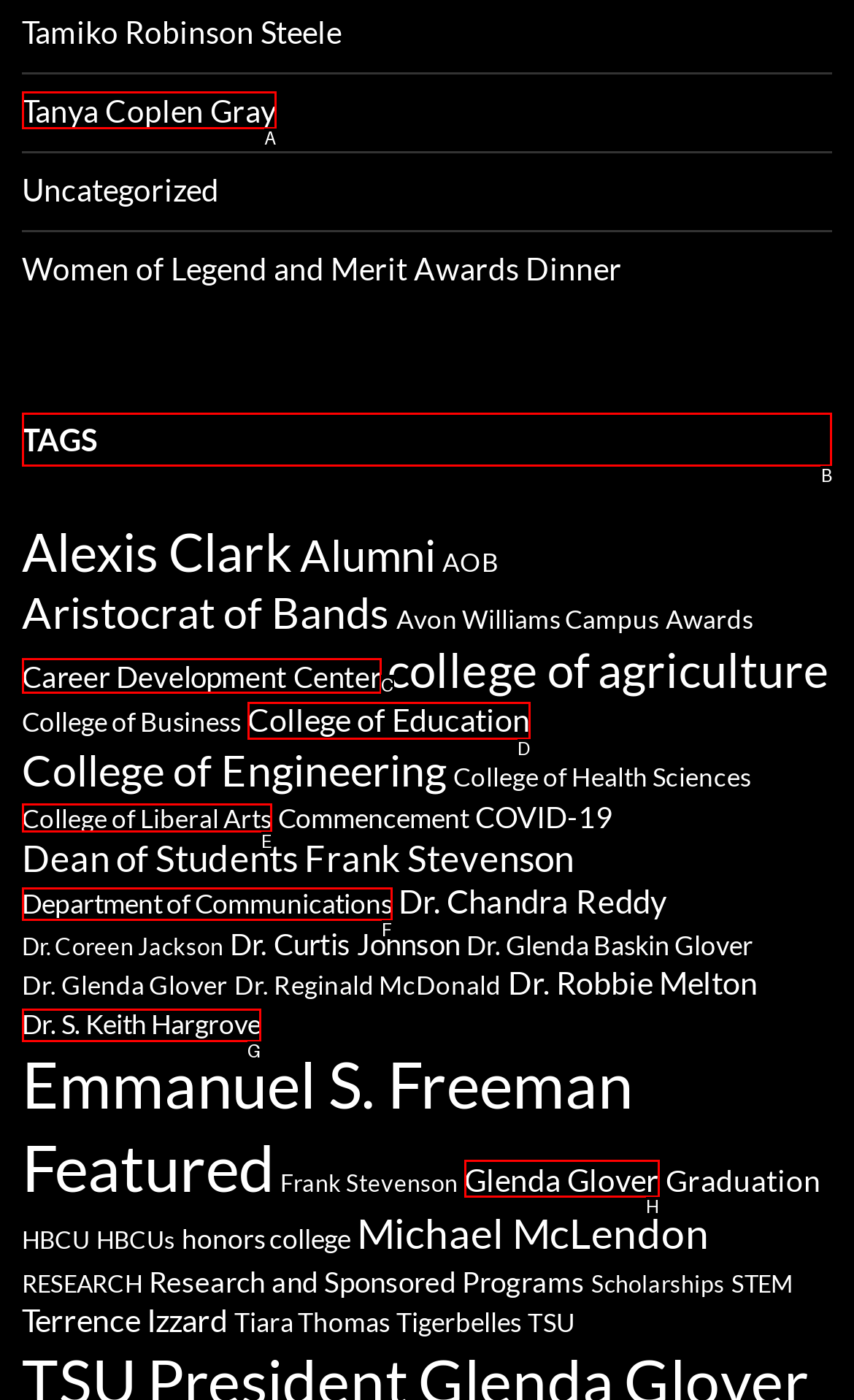Specify the letter of the UI element that should be clicked to achieve the following: Click on the 'TAGS' heading
Provide the corresponding letter from the choices given.

B